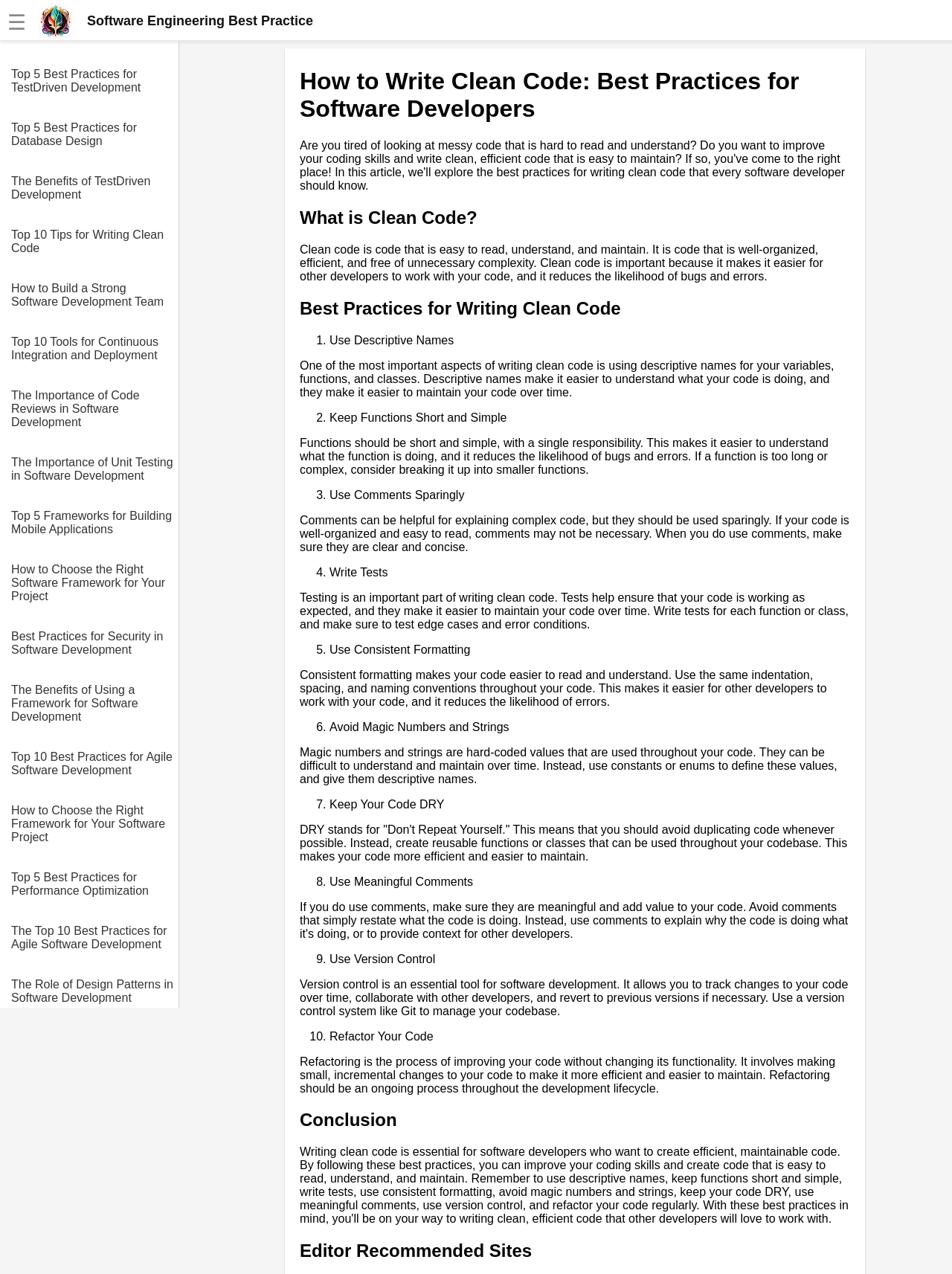Specify the bounding box coordinates (top-left x, top-left y, bottom-right x, bottom-right y) of the UI element in the screenshot that matches this description: Software Engineering Best Practice

[0.04, 0.002, 0.329, 0.03]